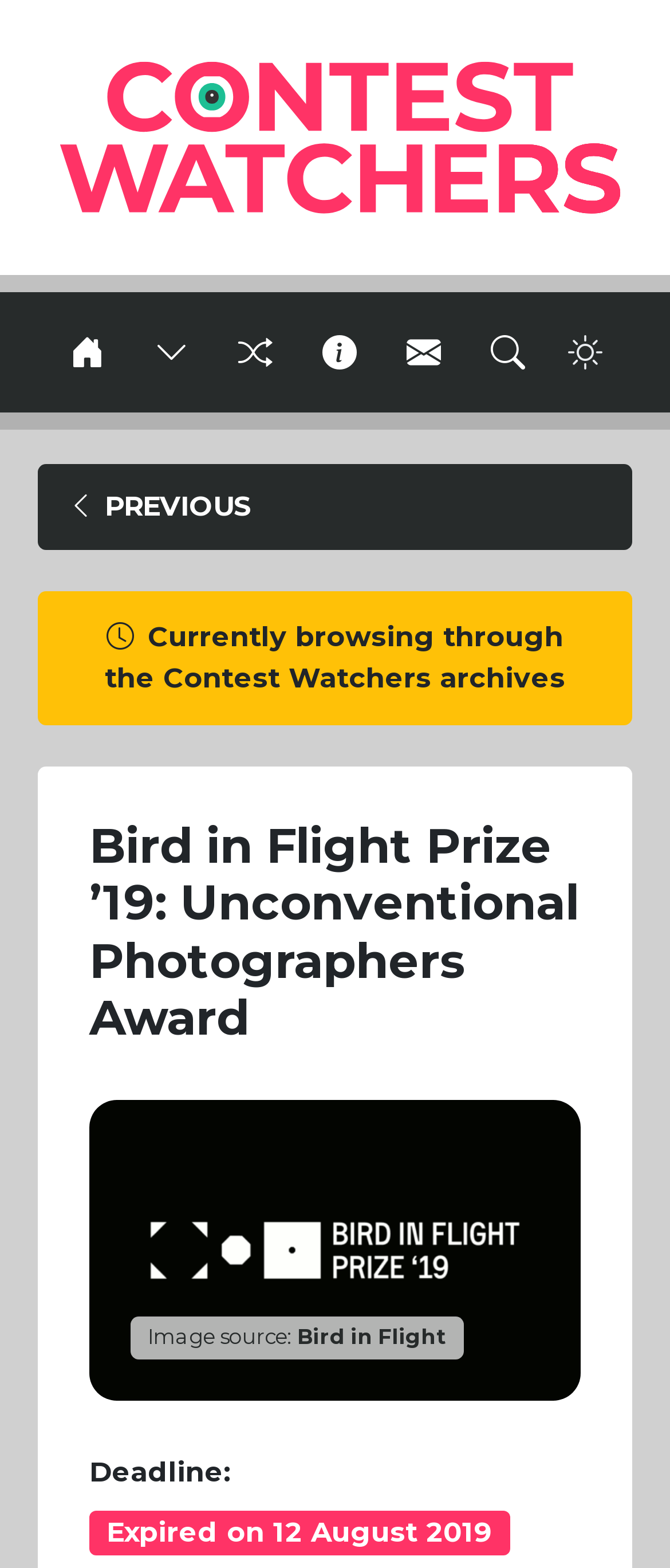Please determine the bounding box coordinates for the element that should be clicked to follow these instructions: "View previous contest".

[0.056, 0.296, 0.944, 0.351]